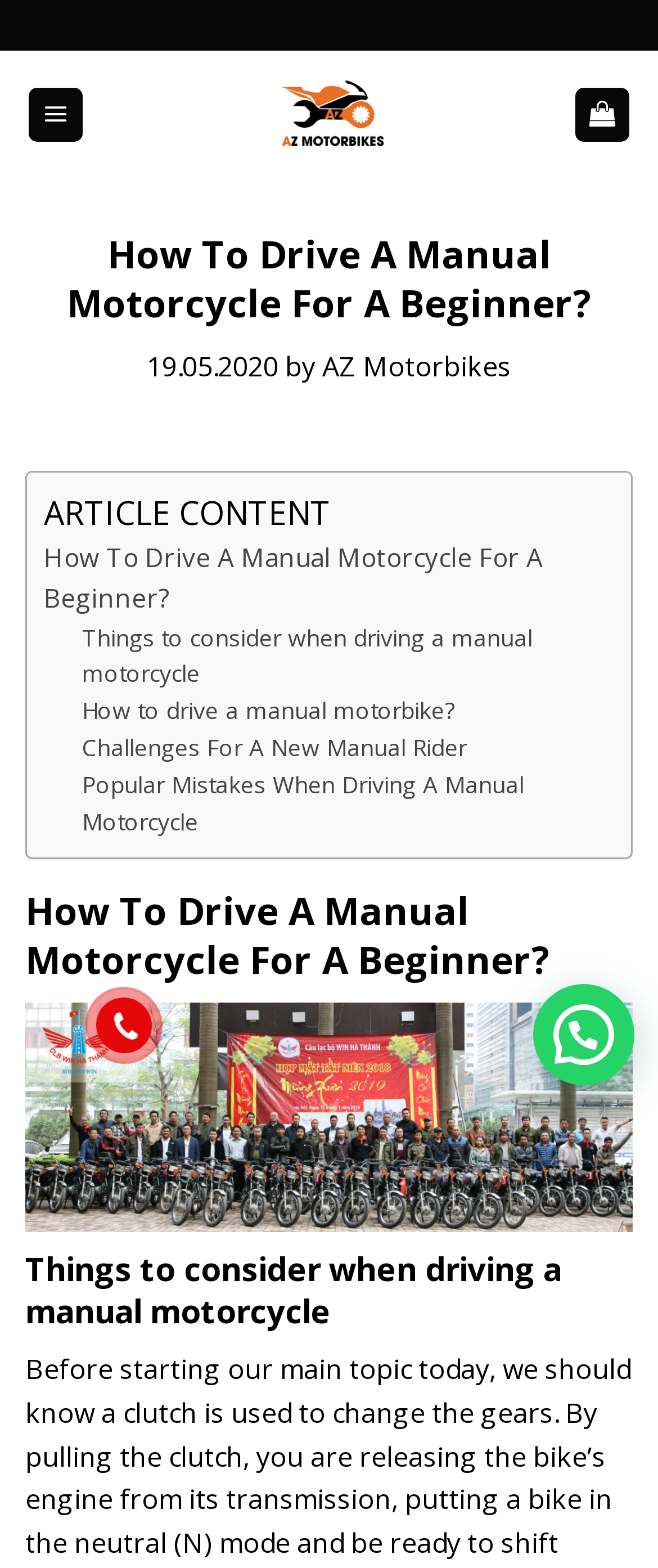Give the bounding box coordinates for this UI element: "title="Giỏ hàng"". The coordinates should be four float numbers between 0 and 1, arranged as [left, top, right, bottom].

[0.874, 0.056, 0.958, 0.091]